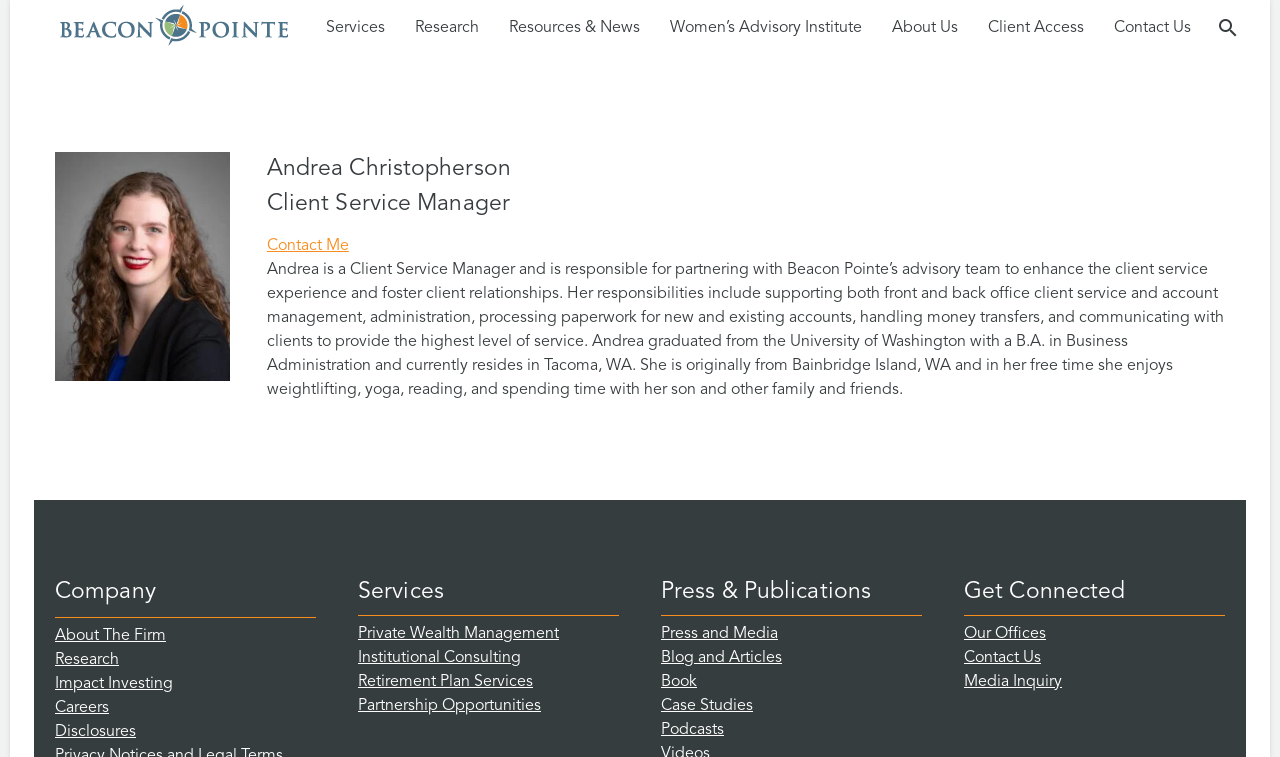Pinpoint the bounding box coordinates of the element you need to click to execute the following instruction: "Explore private wealth management services". The bounding box should be represented by four float numbers between 0 and 1, in the format [left, top, right, bottom].

[0.28, 0.826, 0.437, 0.847]